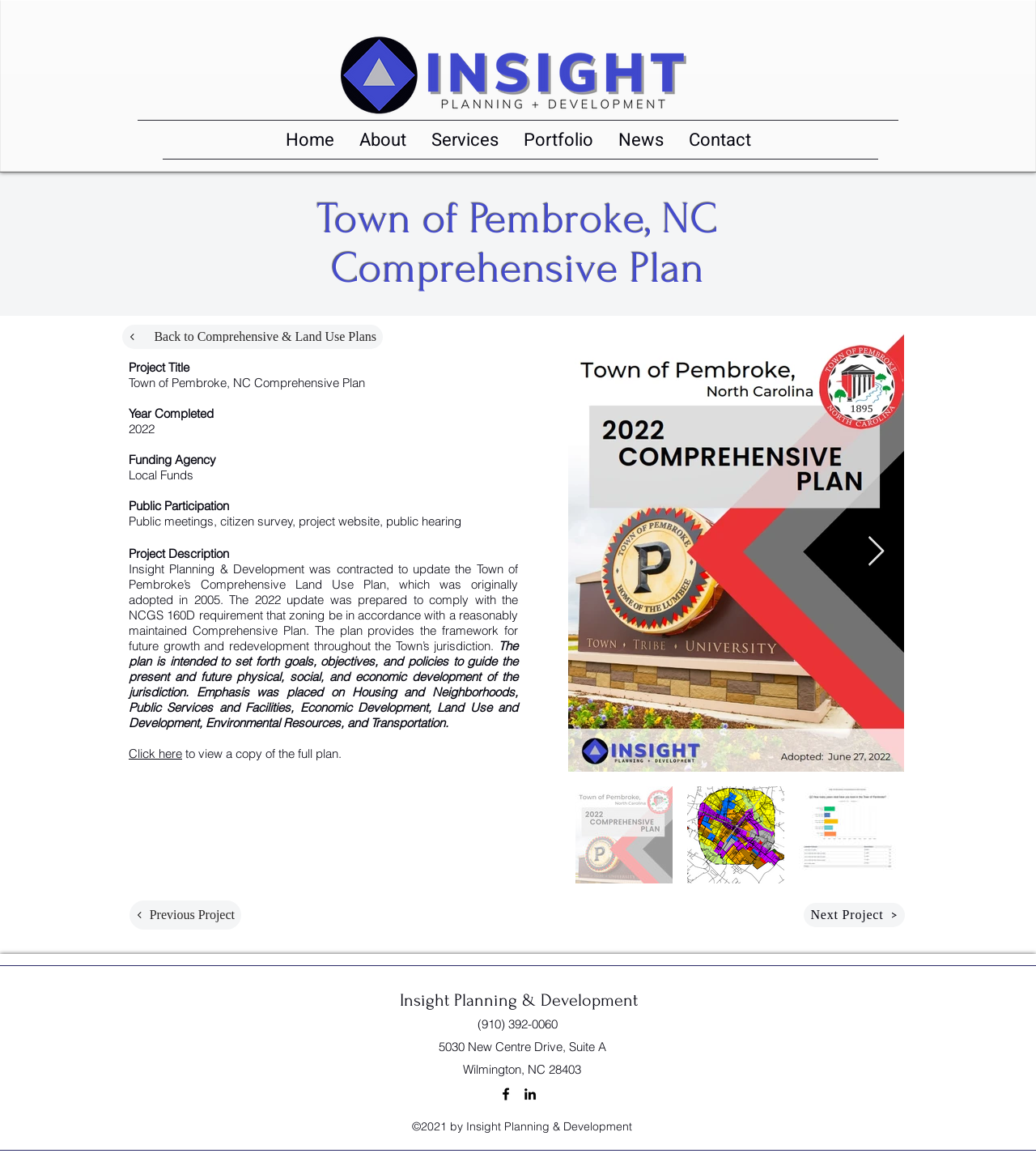How can I view the full plan?
Using the image, answer in one word or phrase.

Click here